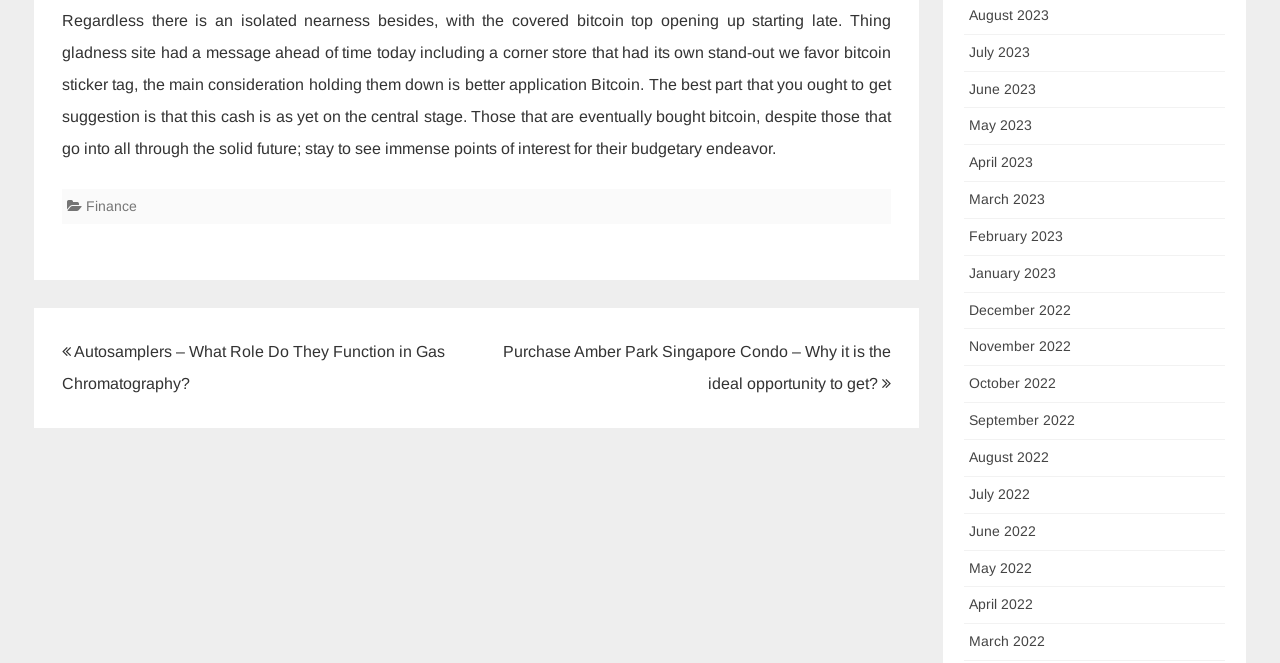Could you please study the image and provide a detailed answer to the question:
How many months are listed in the archive section?

The archive section lists 17 months, ranging from August 2022 to August 2023, providing links to access posts or articles published during each month.